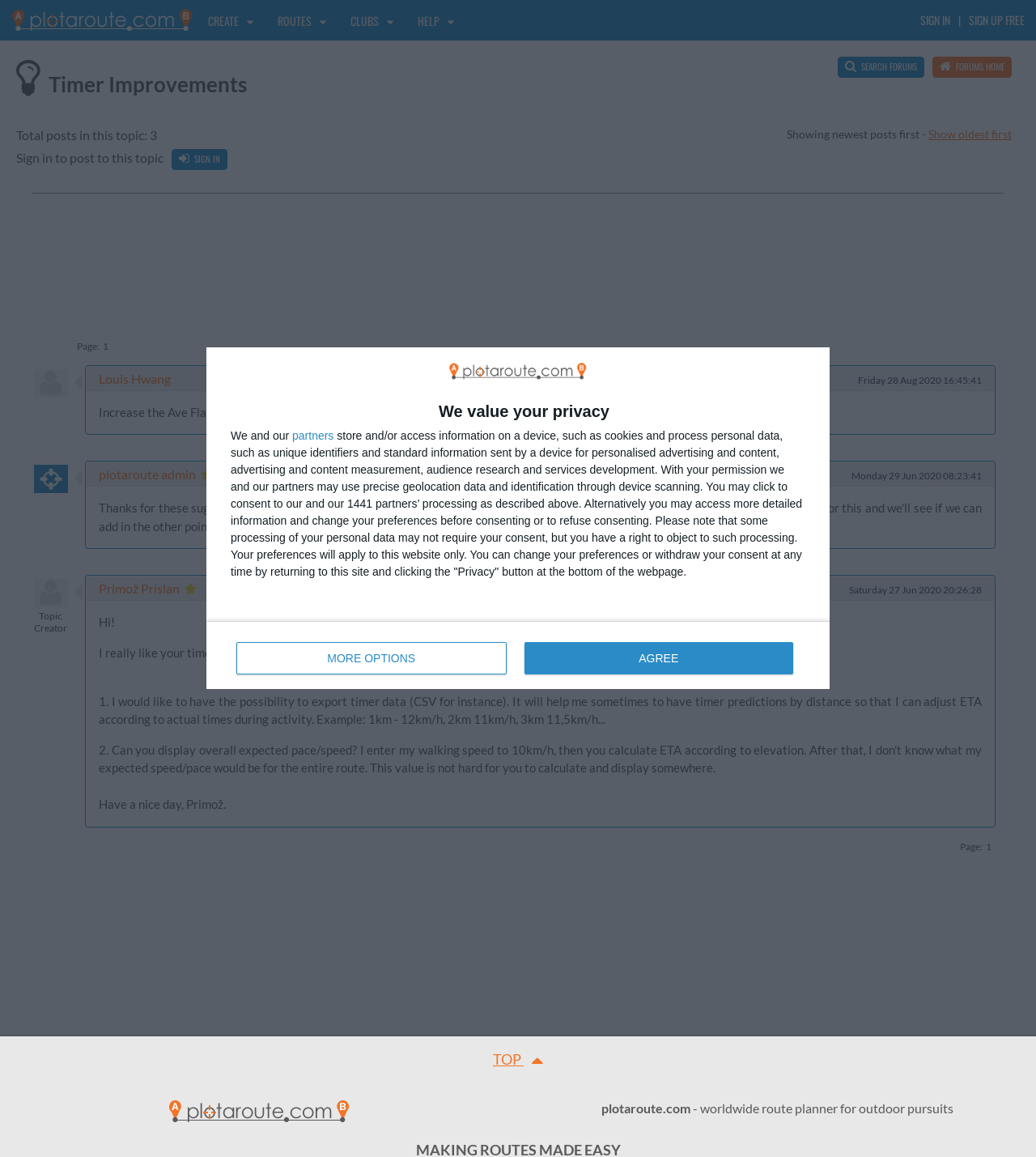Locate the bounding box coordinates of the item that should be clicked to fulfill the instruction: "Click the 'Submit' button".

[0.031, 0.273, 0.076, 0.288]